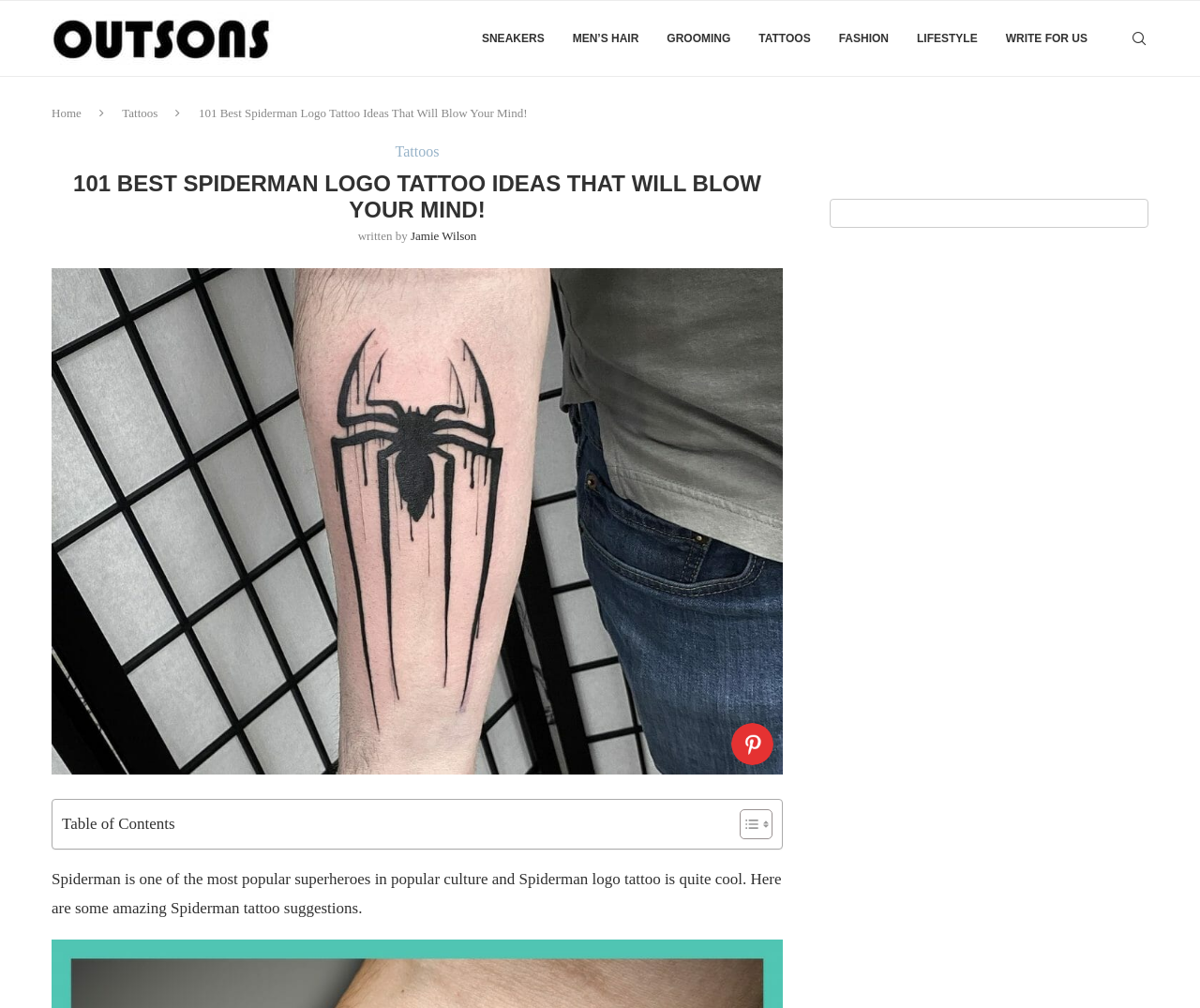Please answer the following question using a single word or phrase: 
What is the topic of the article?

Spiderman logo tattoo